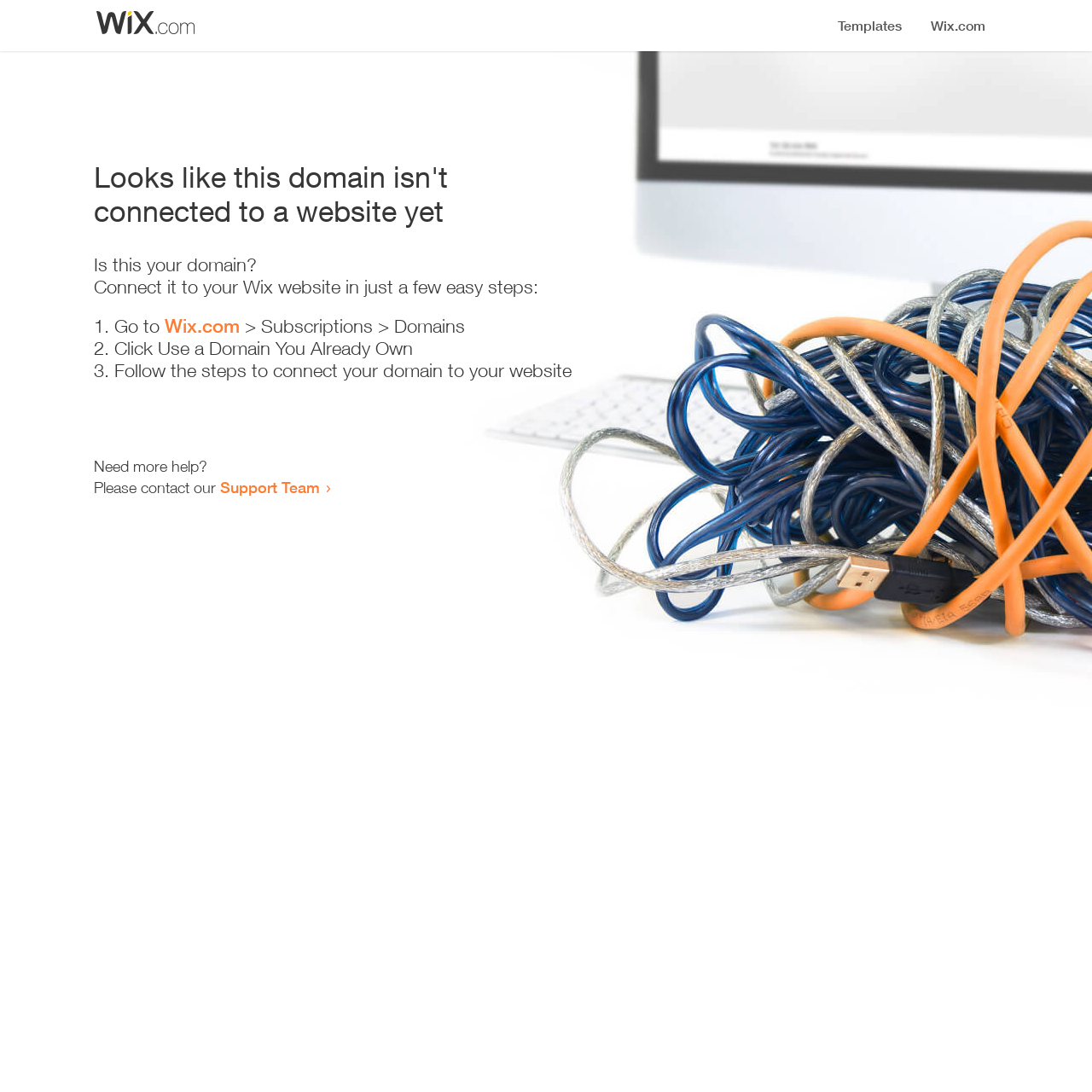Generate a comprehensive caption for the webpage you are viewing.

The webpage appears to be an error page, indicating that a domain is not connected to a website yet. At the top, there is a small image, likely a logo or icon. Below the image, a prominent heading reads "Looks like this domain isn't connected to a website yet". 

Underneath the heading, there is a series of instructions to connect the domain to a Wix website. The instructions are presented in a step-by-step format, with each step numbered and accompanied by a brief description. The first step involves going to Wix.com, followed by navigating to the Subscriptions and Domains section. The second step is to click "Use a Domain You Already Own", and the third step is to follow the instructions to connect the domain to the website.

At the bottom of the page, there is a section offering additional help, with a message "Need more help?" followed by an invitation to contact the Support Team via a link.